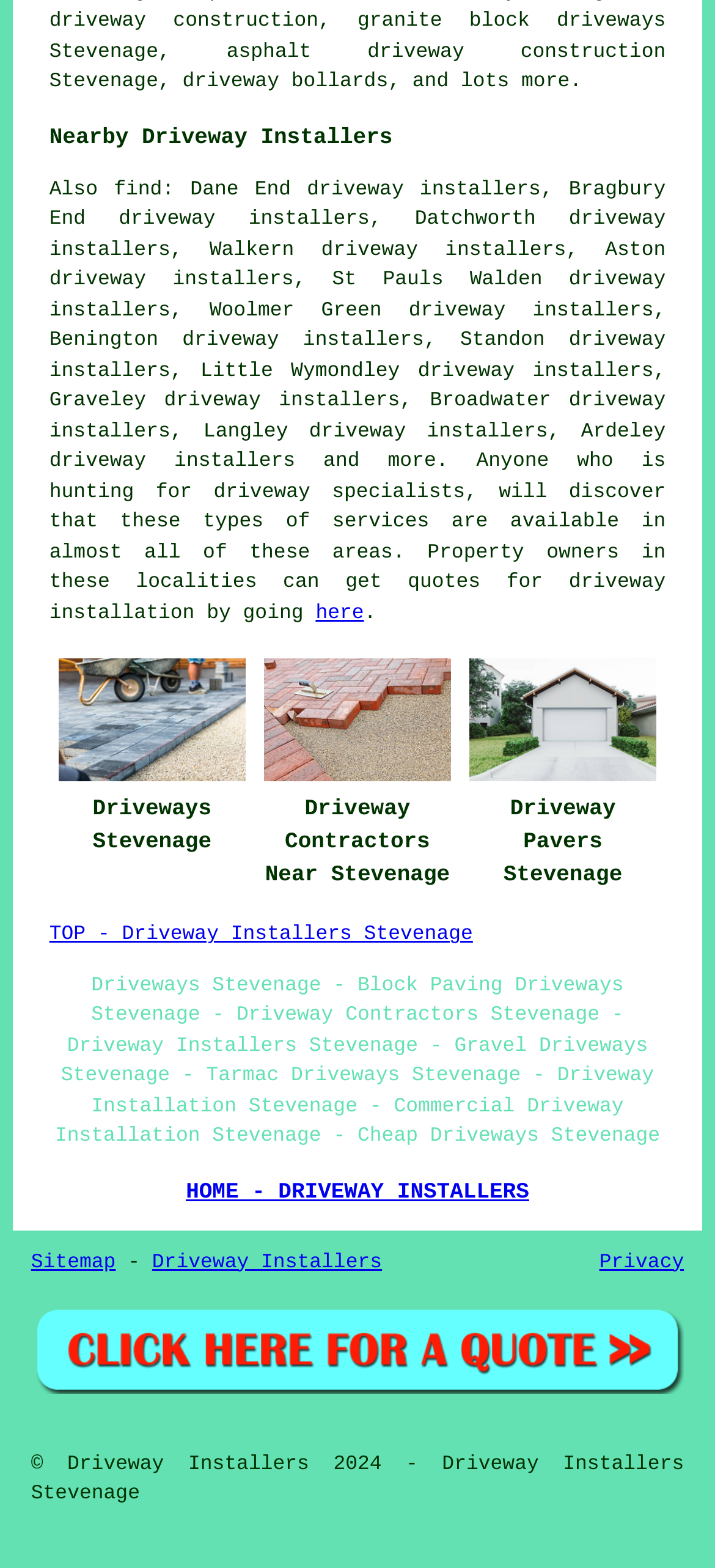Reply to the question below using a single word or brief phrase:
How many images are on this webpage?

3